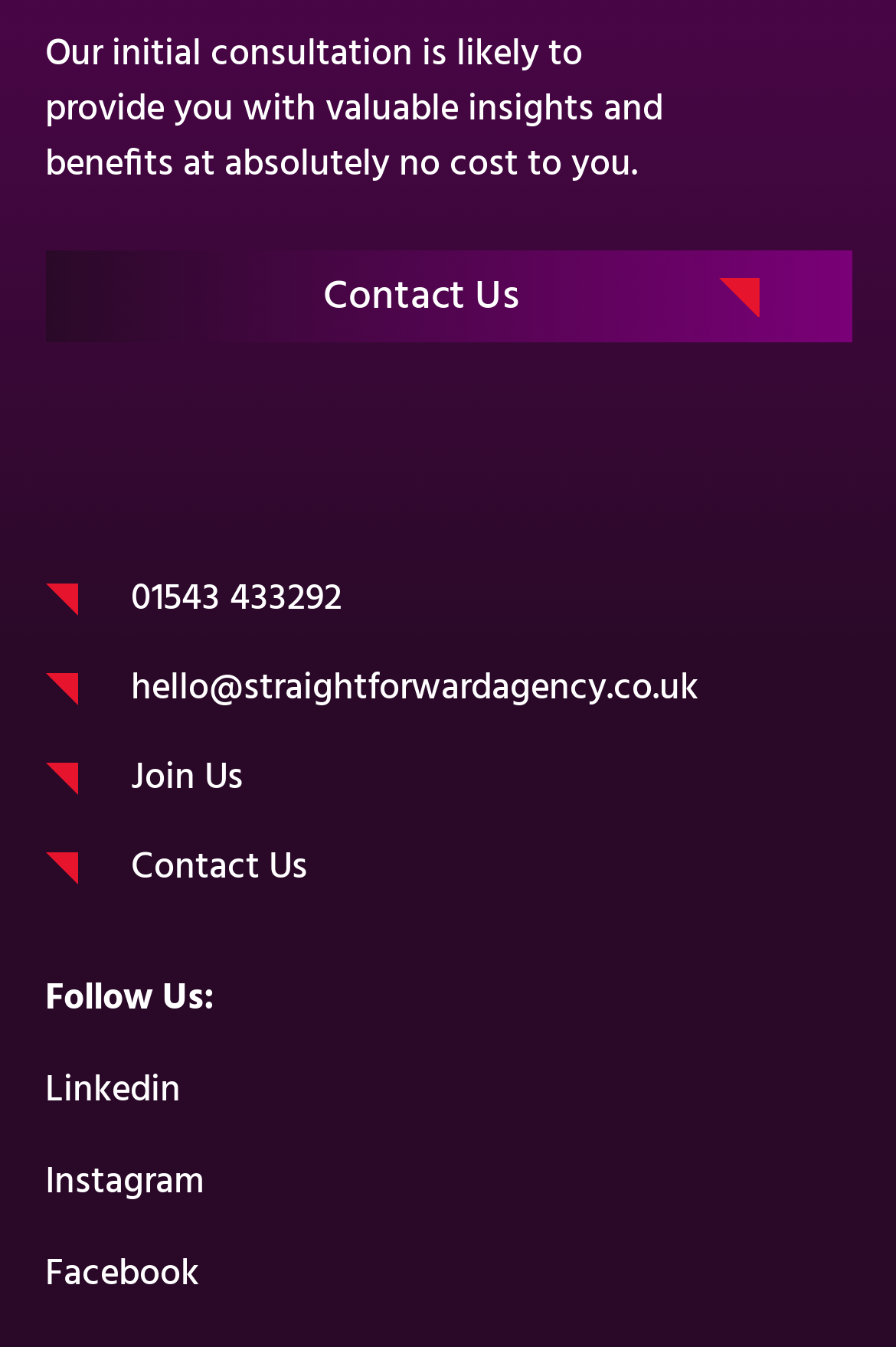What is the email address to contact?
Using the information from the image, give a concise answer in one word or a short phrase.

hello@straightforwardagency.co.uk